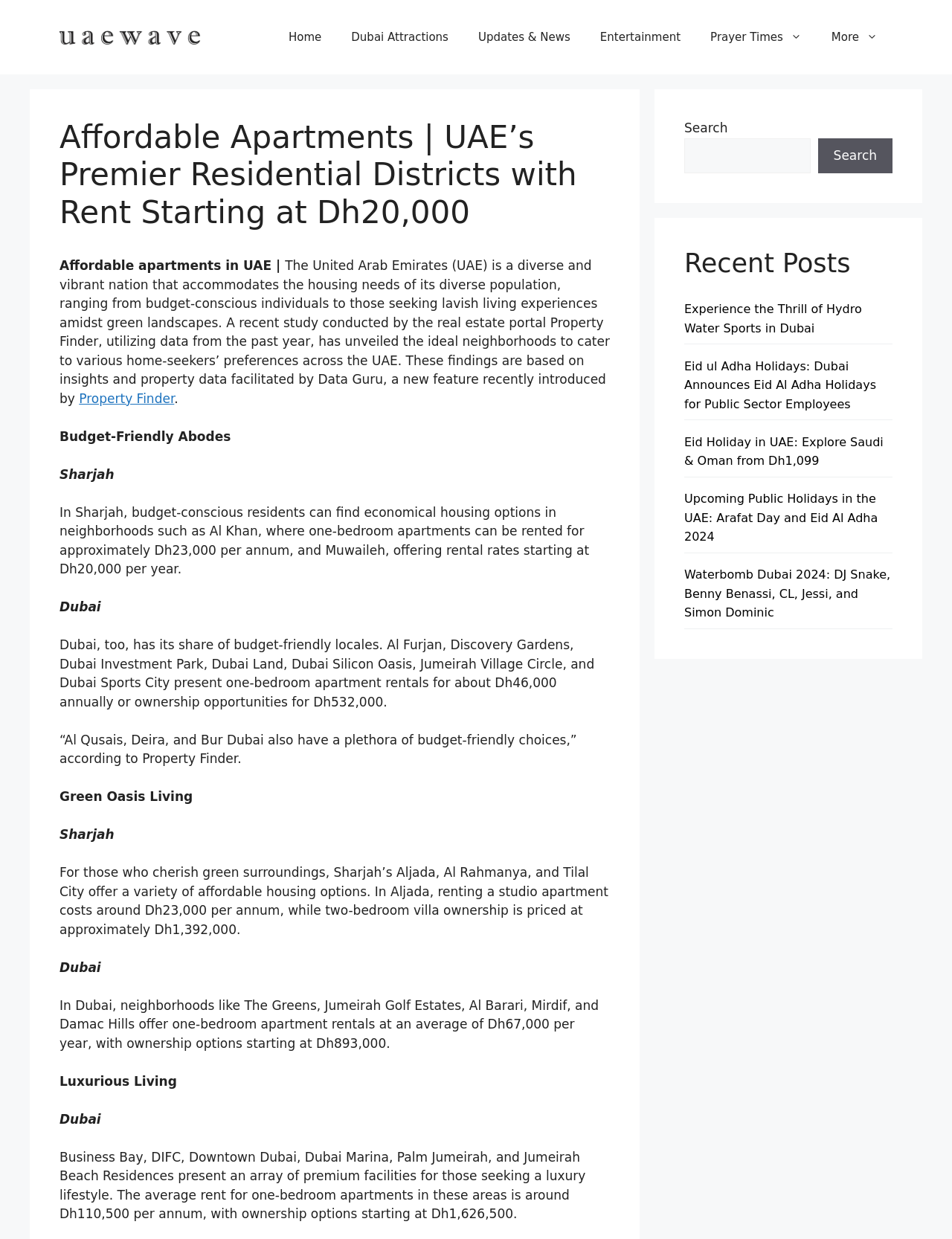What is the starting rent for a one-bedroom apartment in Al Khan?
Answer the question using a single word or phrase, according to the image.

Dh23,000